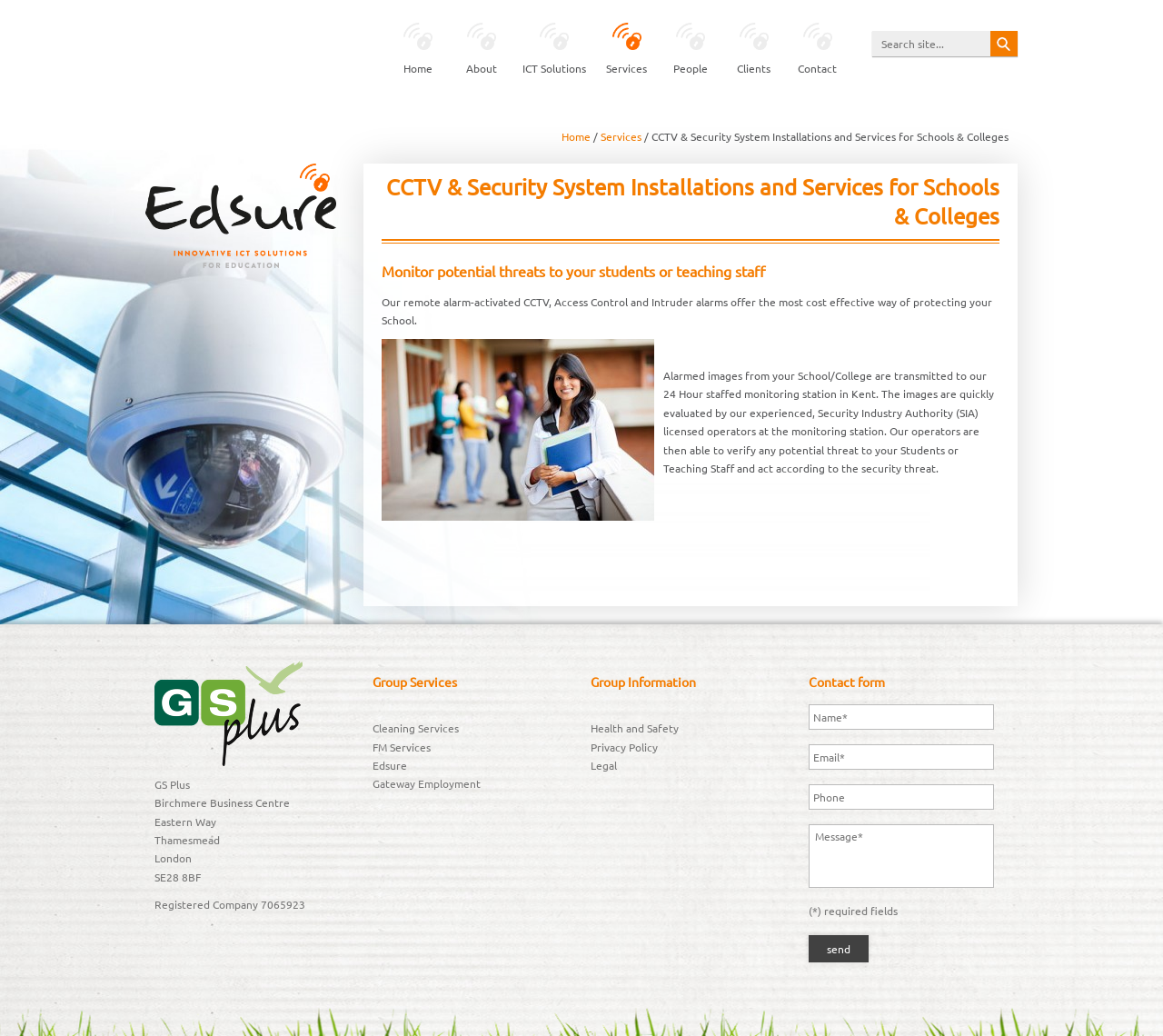What is the purpose of the search box?
Provide a detailed and extensive answer to the question.

The search box is intended for users to search the website, as indicated by the placeholder text 'Search site...' and the search button next to it.